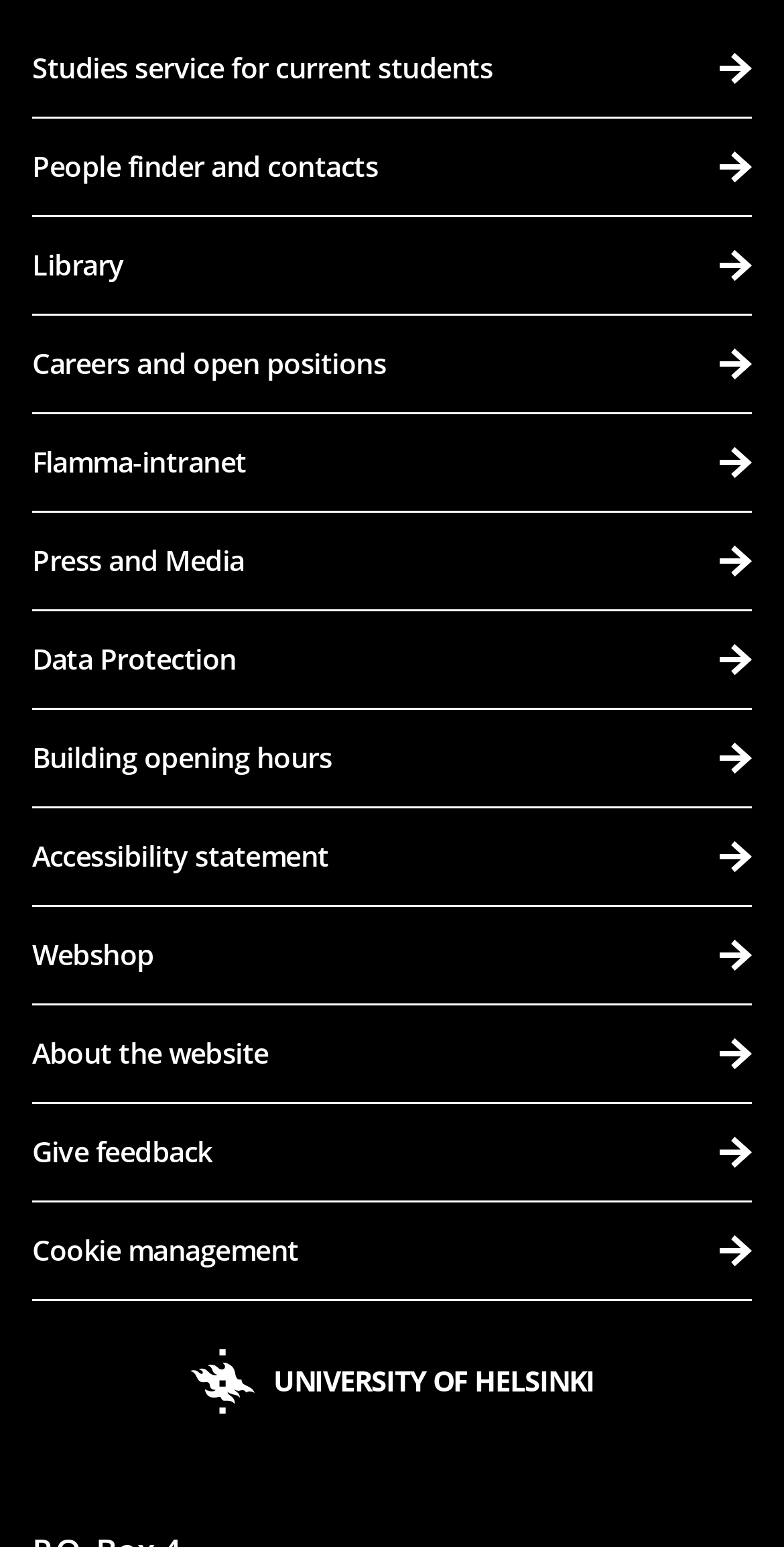Find and indicate the bounding box coordinates of the region you should select to follow the given instruction: "Search for people and contacts".

[0.041, 0.077, 0.959, 0.14]